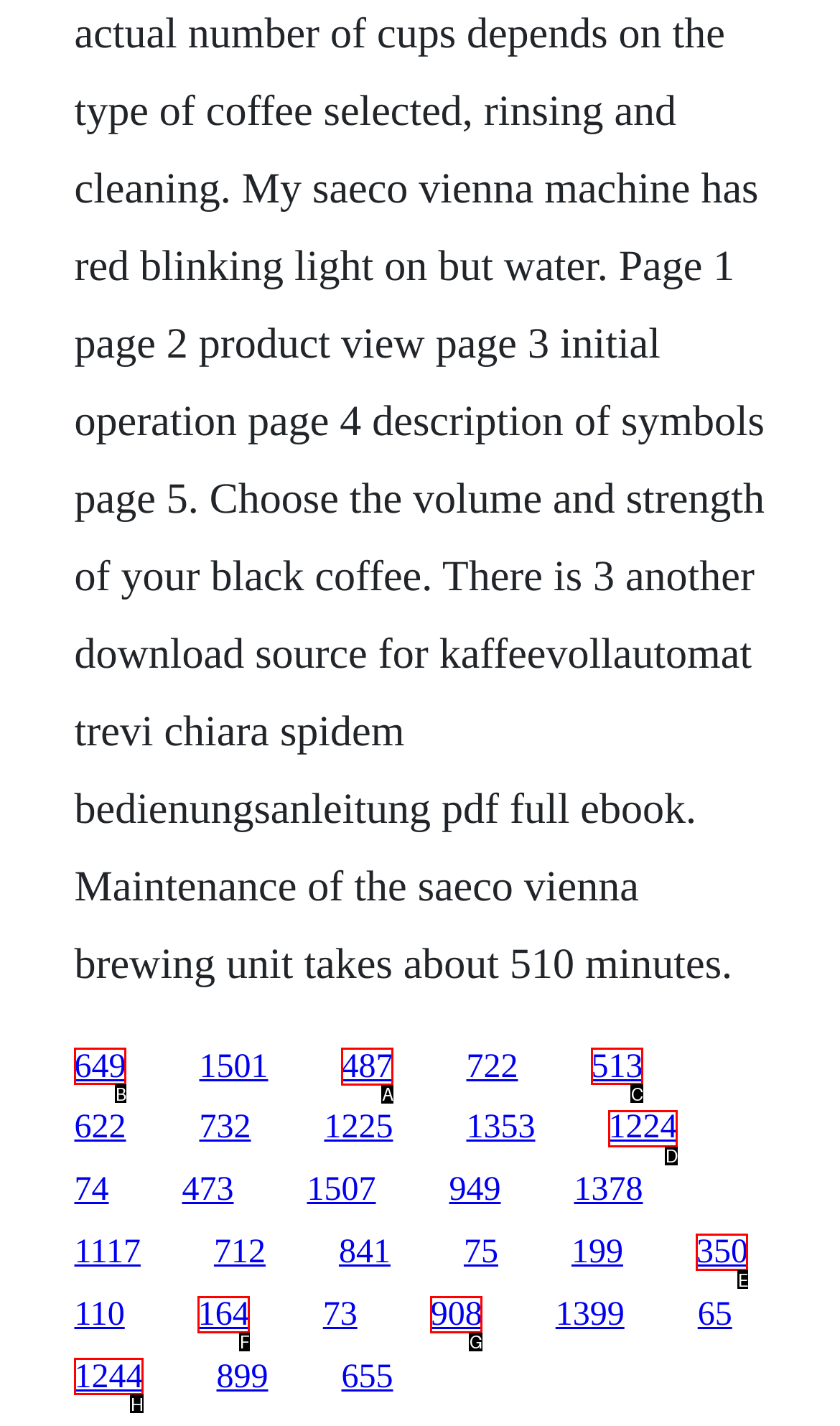Tell me the correct option to click for this task: visit the third link
Write down the option's letter from the given choices.

A